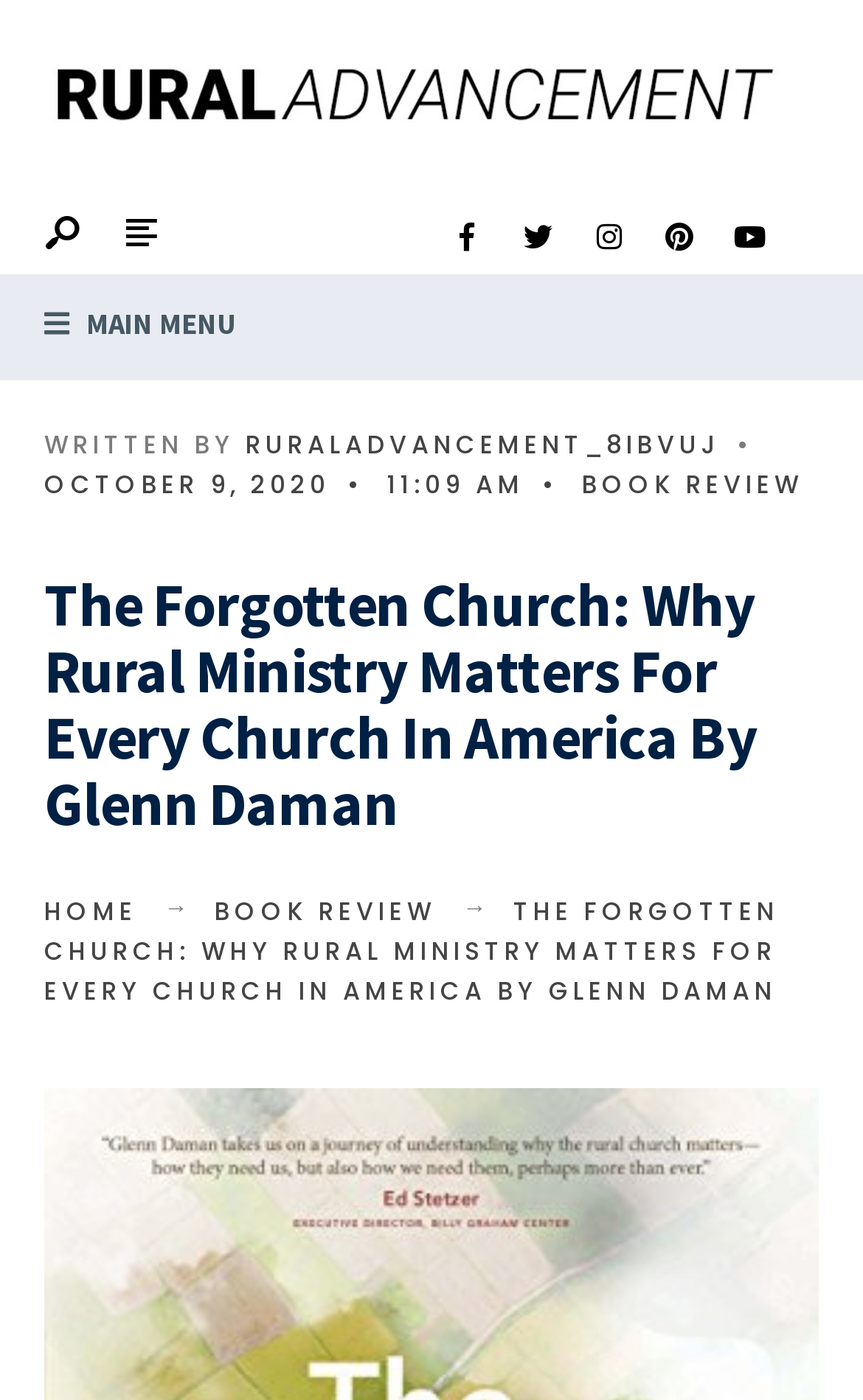Using the provided description alt="Rural Advancement", find the bounding box coordinates for the UI element. Provide the coordinates in (top-left x, top-left y, bottom-right x, bottom-right y) format, ensuring all values are between 0 and 1.

[0.051, 0.032, 0.949, 0.101]